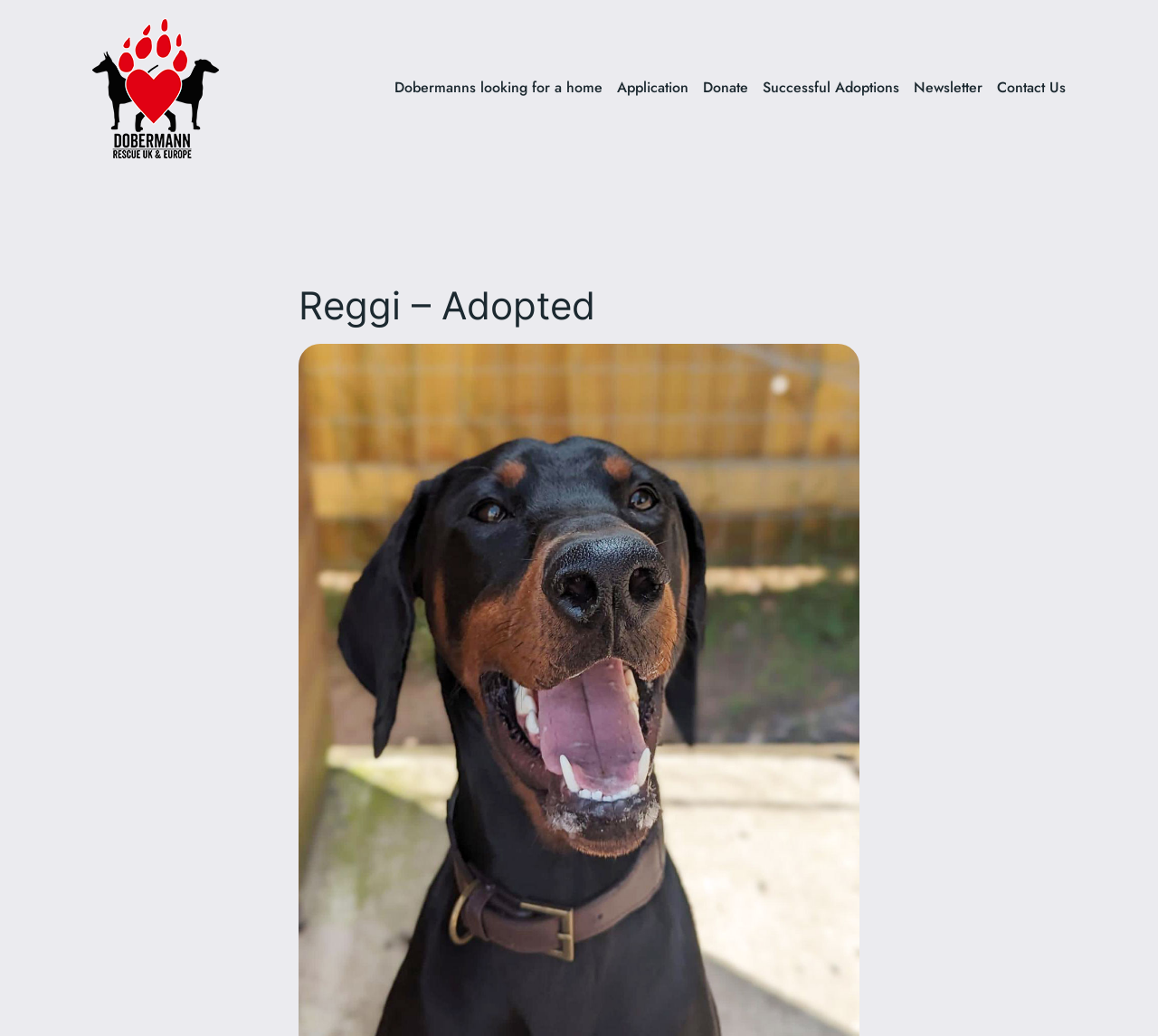What is the first navigation link?
Answer the question with a thorough and detailed explanation.

The first link in the navigation section is 'Dobermanns looking for a home'.